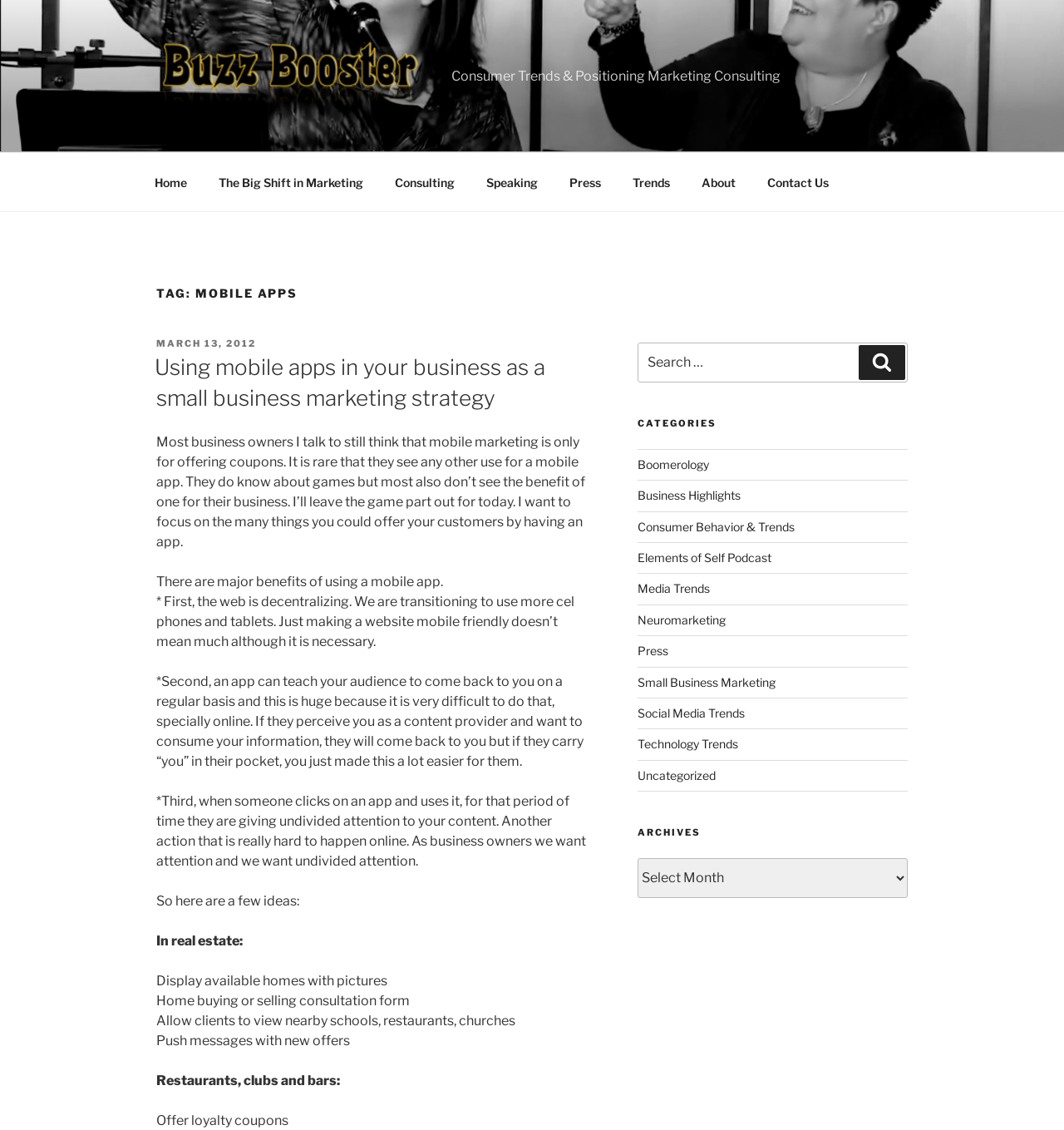Predict the bounding box coordinates of the area that should be clicked to accomplish the following instruction: "Select an archive from the dropdown". The bounding box coordinates should consist of four float numbers between 0 and 1, i.e., [left, top, right, bottom].

[0.599, 0.759, 0.853, 0.794]